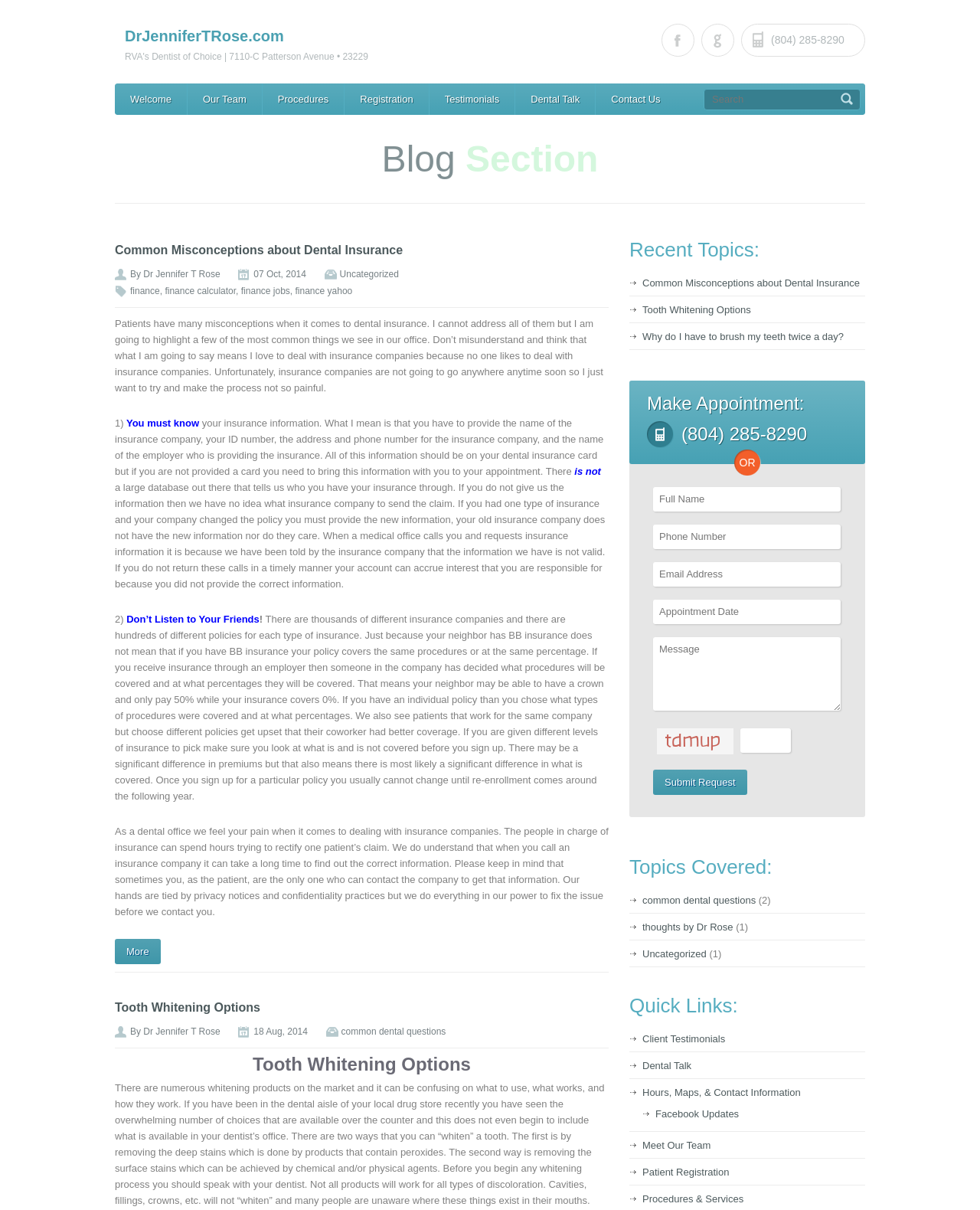Find the bounding box coordinates of the element's region that should be clicked in order to follow the given instruction: "View testimonials". The coordinates should consist of four float numbers between 0 and 1, i.e., [left, top, right, bottom].

[0.438, 0.069, 0.525, 0.095]